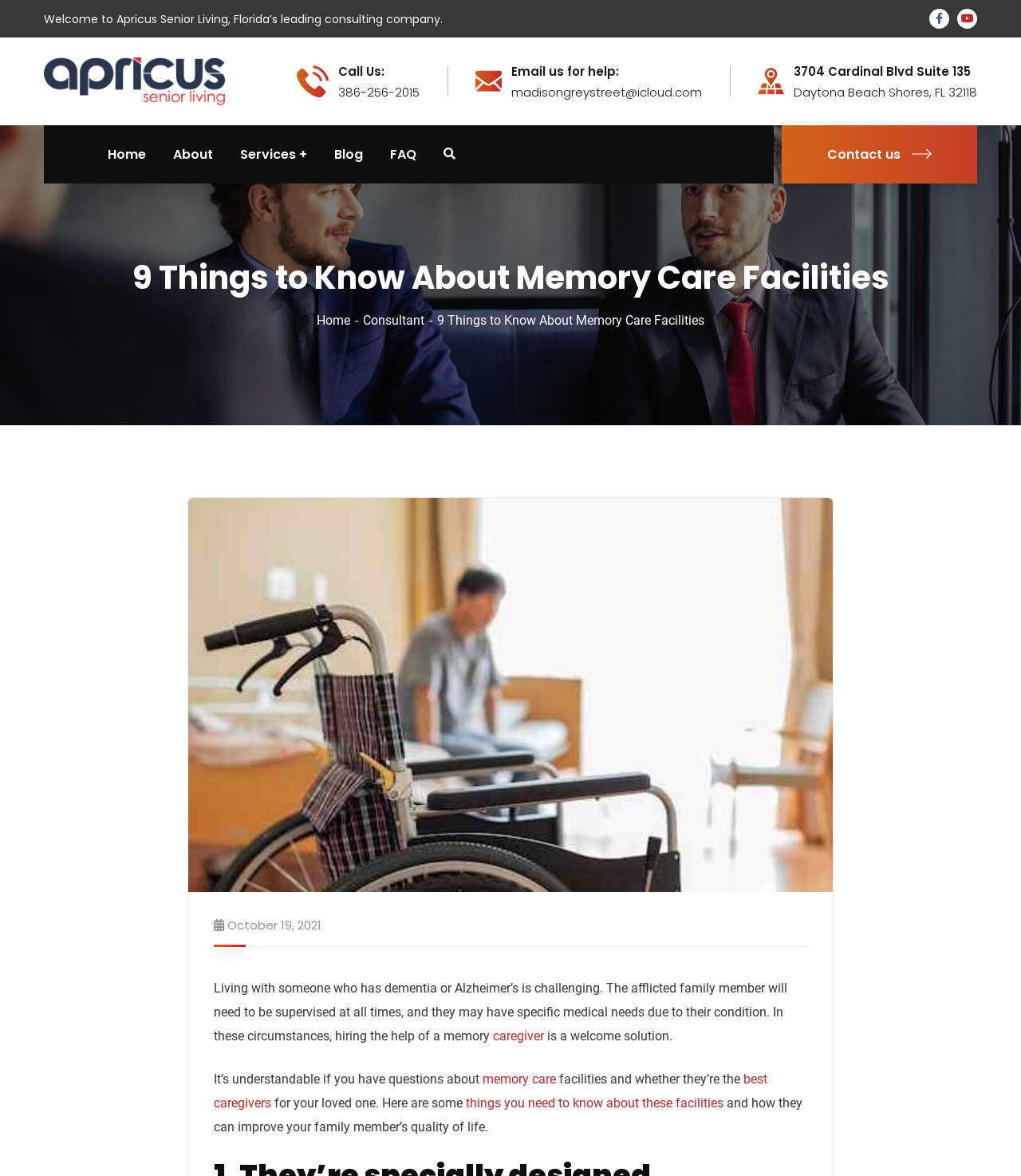Determine the bounding box coordinates for the UI element matching this description: "About".

[0.17, 0.107, 0.209, 0.156]